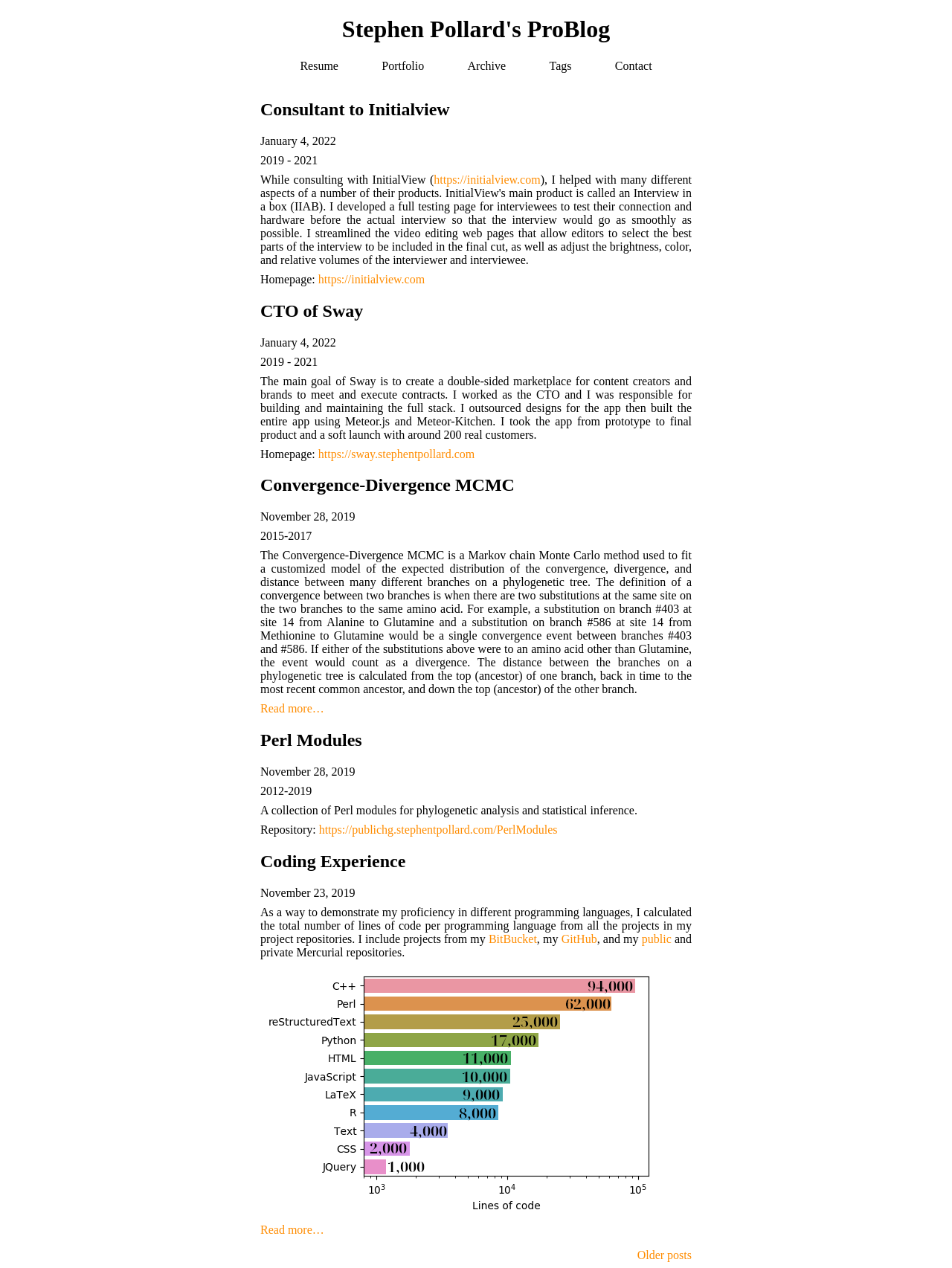Please analyze the image and give a detailed answer to the question:
What is the name of the blog?

The name of the blog is 'Stephen Pollard's ProBlog' which is mentioned in the heading of the webpage and also in the link with the same text.